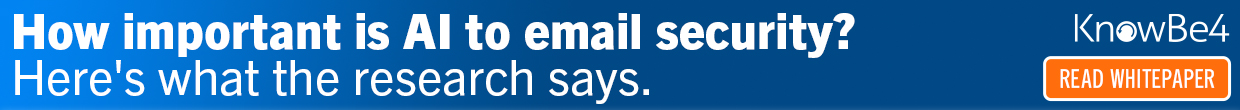What is the purpose of the banner?
Provide a detailed answer to the question using information from the image.

The banner is an advertisement that aims to engage individuals interested in enhancing their understanding of cybersecurity through AI advancements, as stated in the caption, which implies that the purpose of the banner is to encourage people to explore the significance of AI in email security.